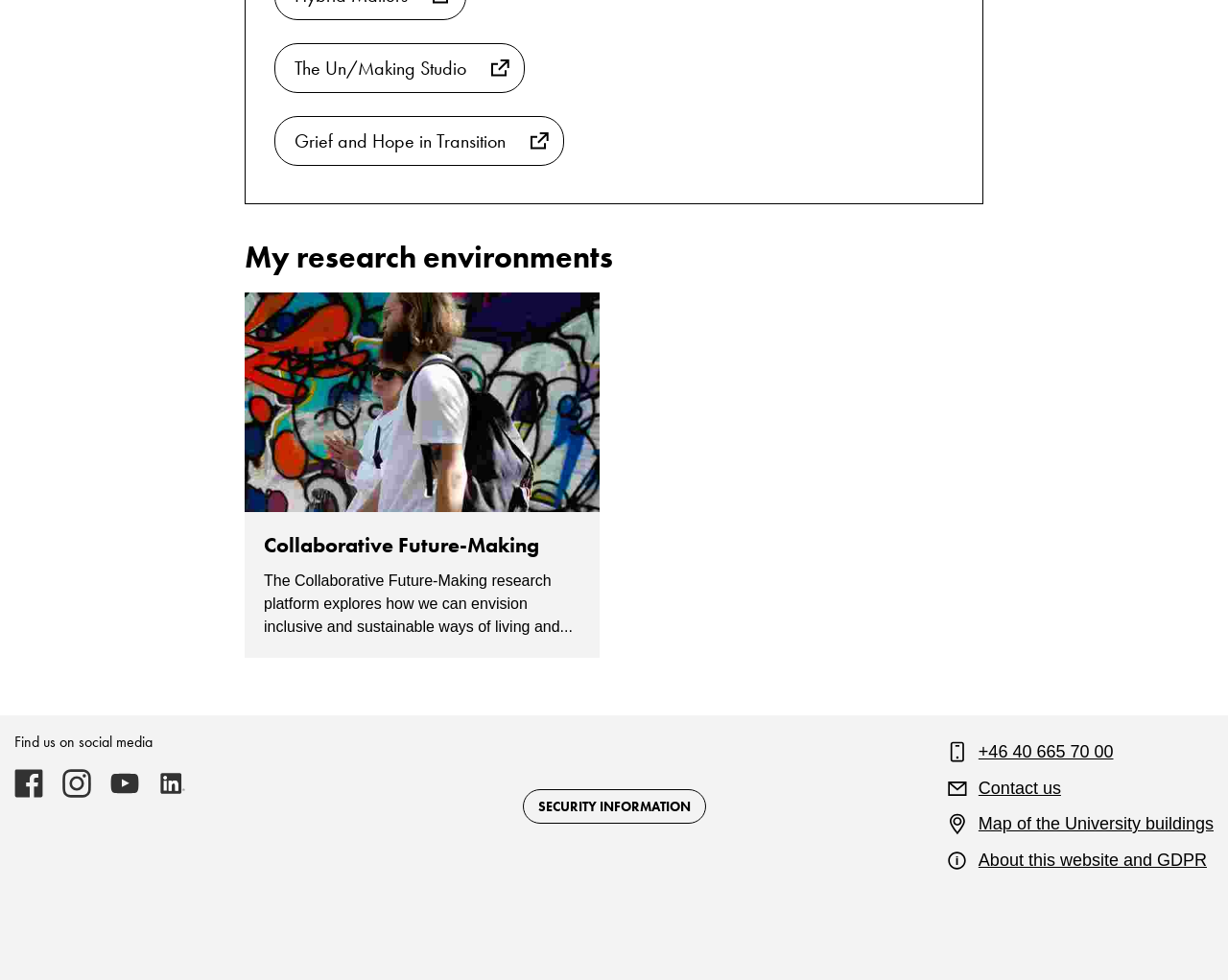Based on the element description: "About this website and GDPR", identify the UI element and provide its bounding box coordinates. Use four float numbers between 0 and 1, [left, top, right, bottom].

[0.769, 0.866, 0.983, 0.89]